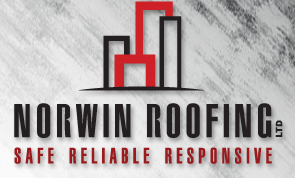Provide a comprehensive description of the image.

The image features the logo of Norwin Roofing Ltd., characterized by a bold and modern design. The logo prominently displays the name "NORWIN ROOFING LTD" in large, striking letters, merging black and red hues that convey strength and reliability. Below the company's name, the tagline "SAFE RELIABLE RESPONSIVE" is presented in smaller text, emphasizing their commitment to safety and service. The background exhibits a textured gray tone, enhancing the overall professional aesthetic of the brand. This logo reflects the company's dedication to providing high-quality roofing solutions and their focus on maintaining a safe work environment, aligning with their core values highlighted throughout their website.